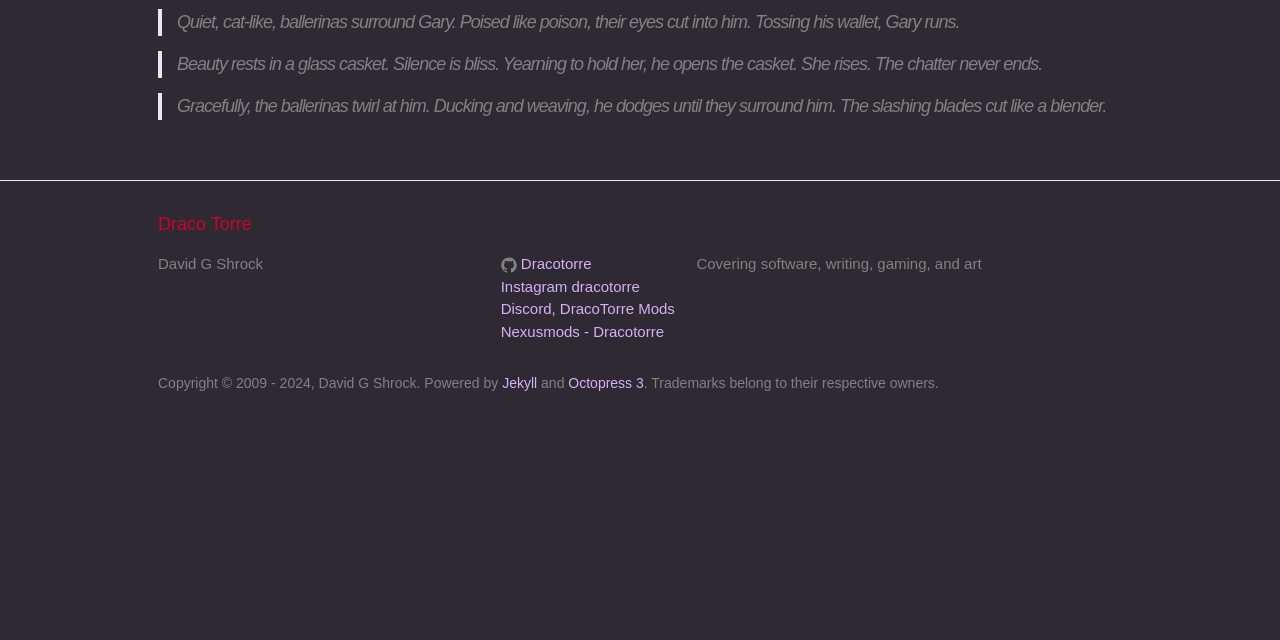Bounding box coordinates should be provided in the format (top-left x, top-left y, bottom-right x, bottom-right y) with all values between 0 and 1. Identify the bounding box for this UI element: name="s" placeholder="Search …"

None